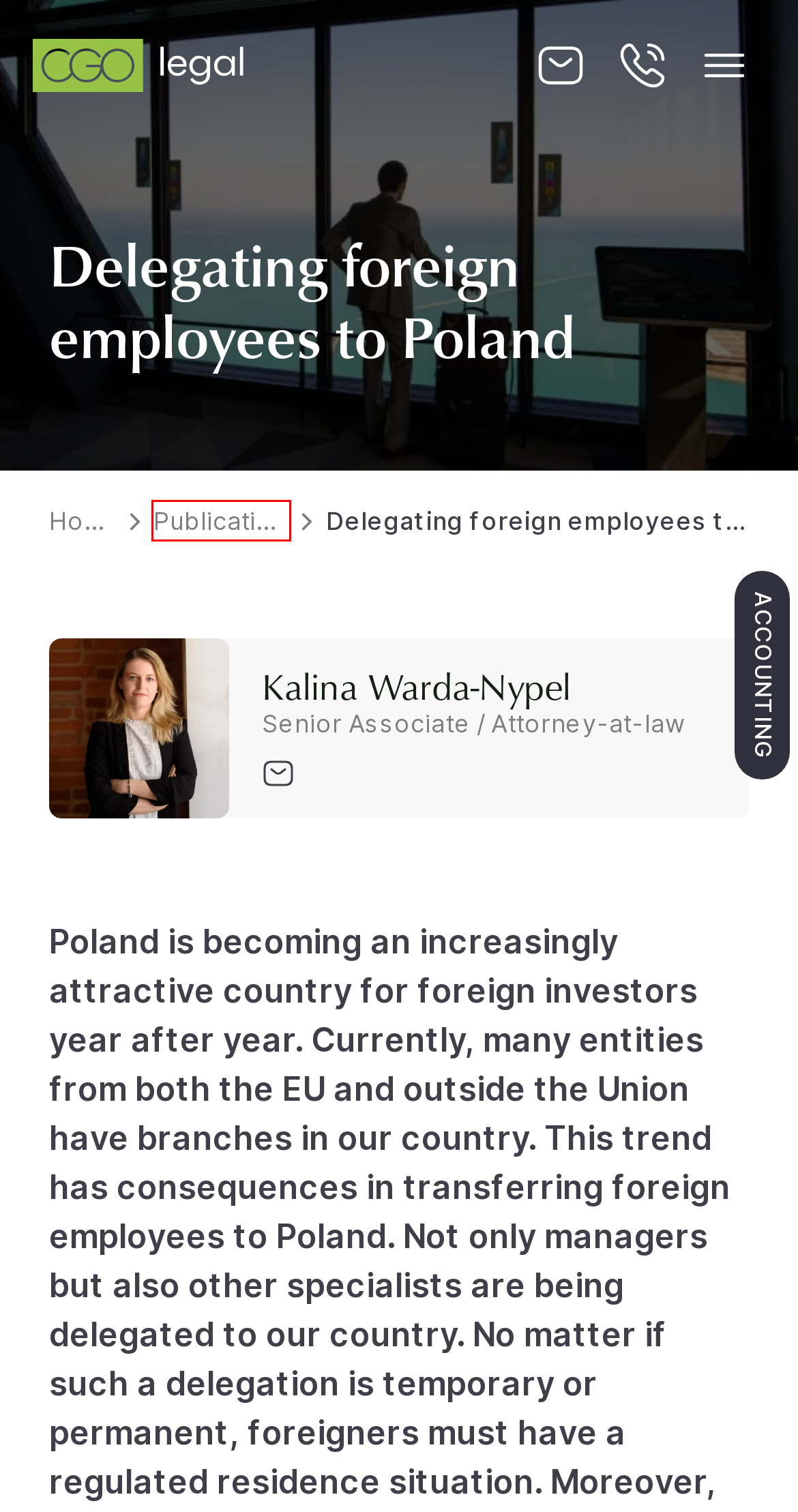Review the webpage screenshot provided, noting the red bounding box around a UI element. Choose the description that best matches the new webpage after clicking the element within the bounding box. The following are the options:
A. News | CGO Legal
B. Law firm in Poland | CGO Legal lawyers in Warsaw
C. Kalina Warda-Nypel | CGO Legal
D. About us | CGO Legal
E. Kancelaria Prawna Łódź | CGO Legal
F. Services | CGO Legal
G. Contact | CGO Legal
H. Publications | CGO Legal

H